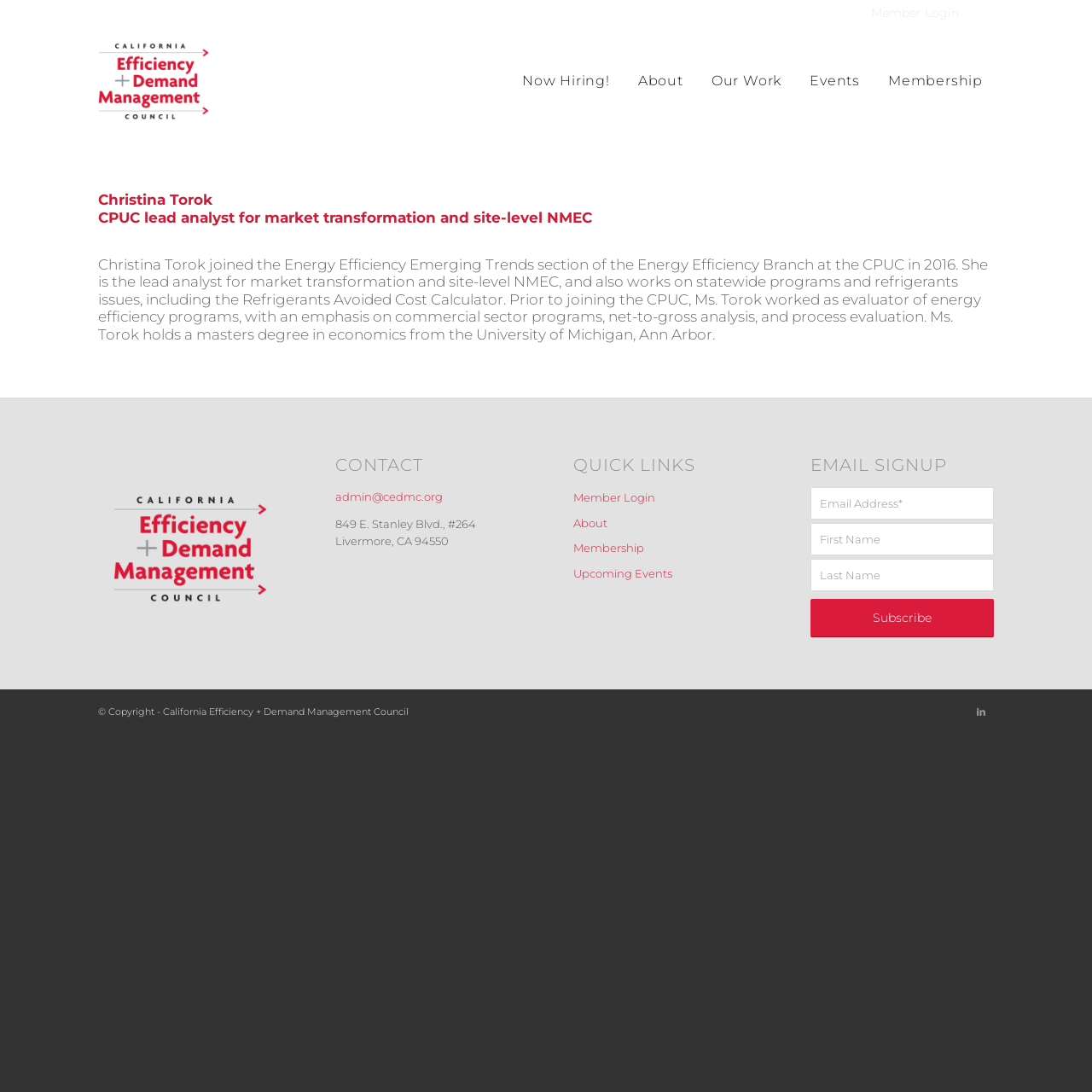Provide the bounding box coordinates for the area that should be clicked to complete the instruction: "Check upcoming events".

[0.726, 0.023, 0.798, 0.125]